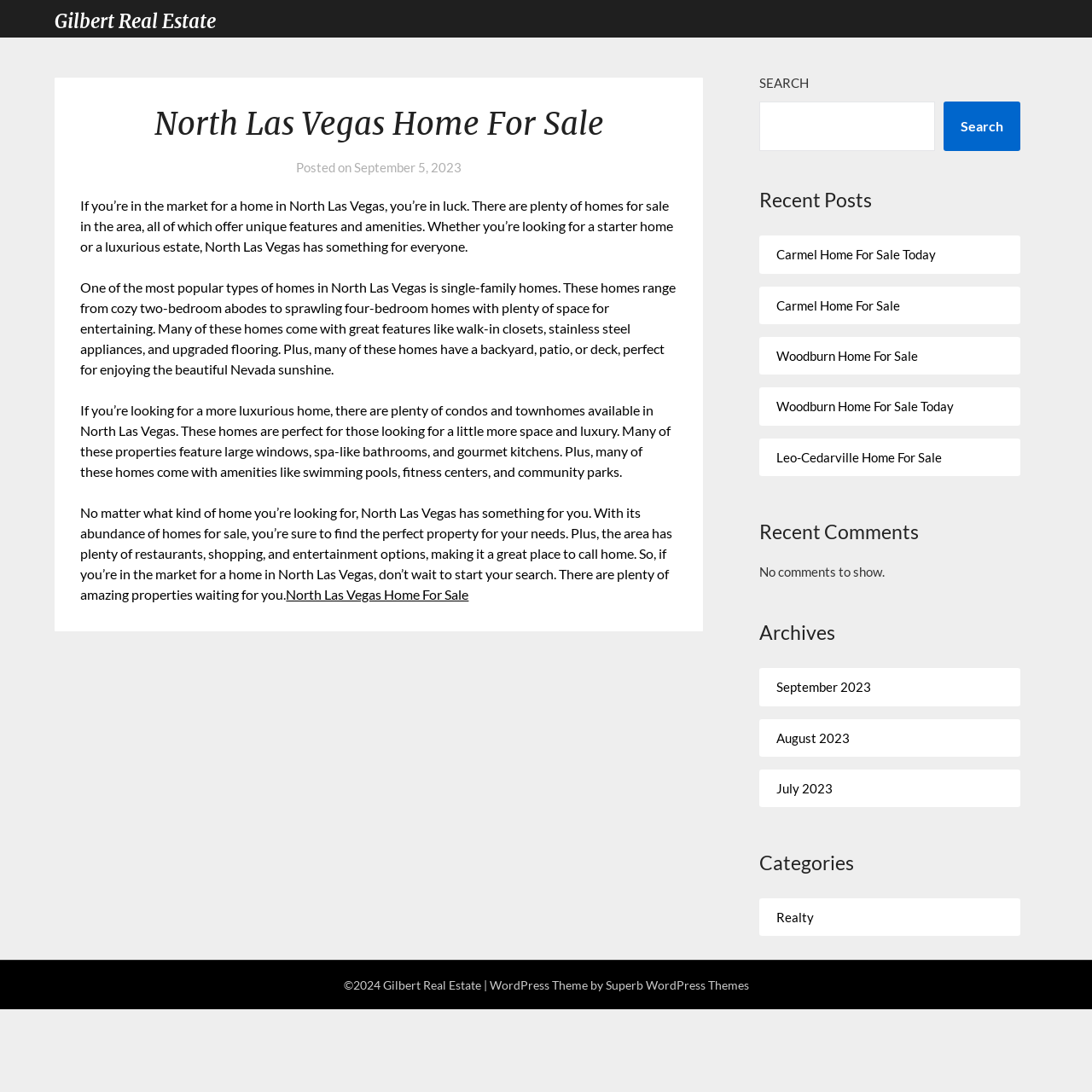What type of homes are popular in North Las Vegas?
Please craft a detailed and exhaustive response to the question.

Based on the webpage content, it is mentioned that 'One of the most popular types of homes in North Las Vegas is single-family homes.' This indicates that single-family homes are a popular choice among homebuyers in North Las Vegas.